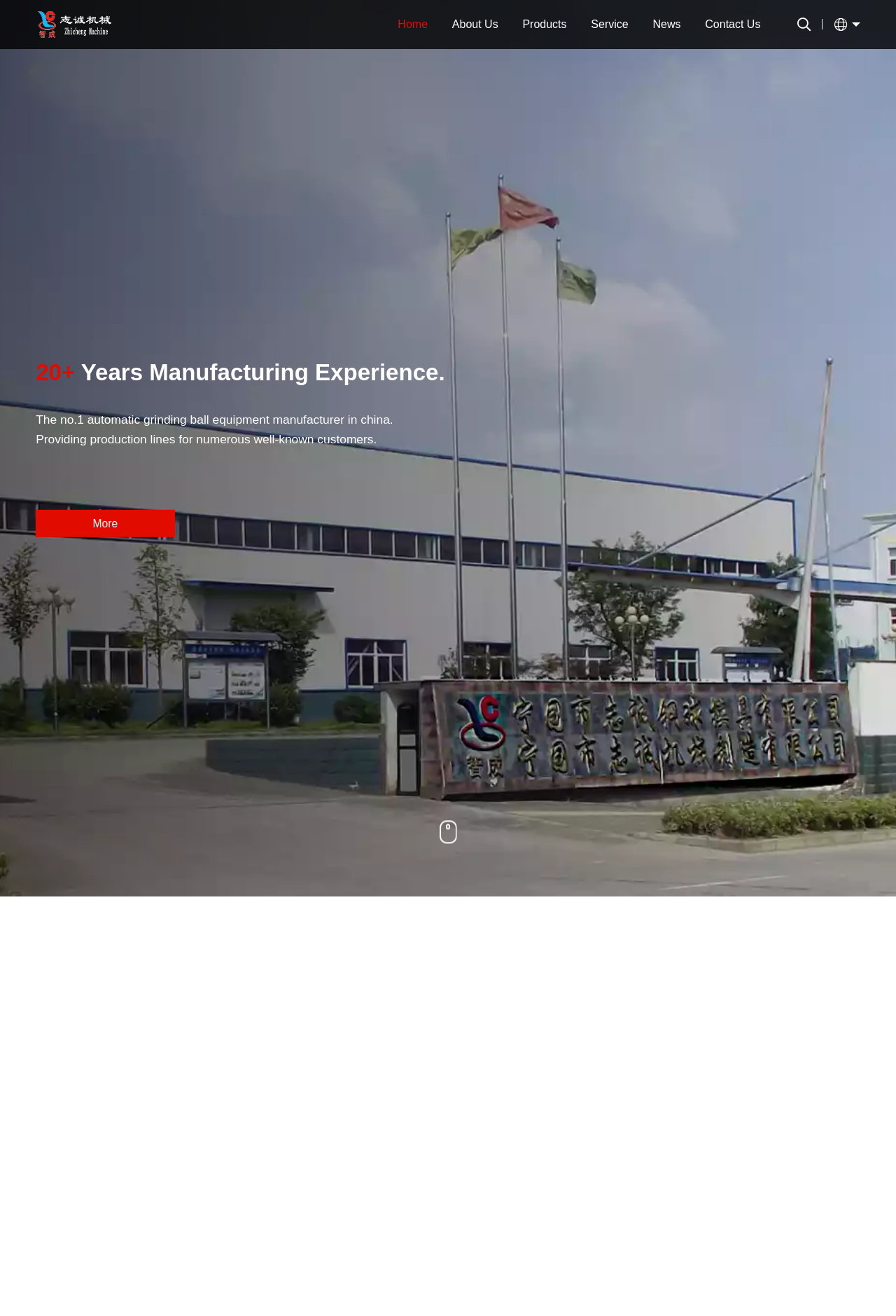Analyze the image and provide a detailed answer to the question: What is the company name?

The company name is ZhiCheng, which is evident from the logo image and link at the top left corner of the webpage.